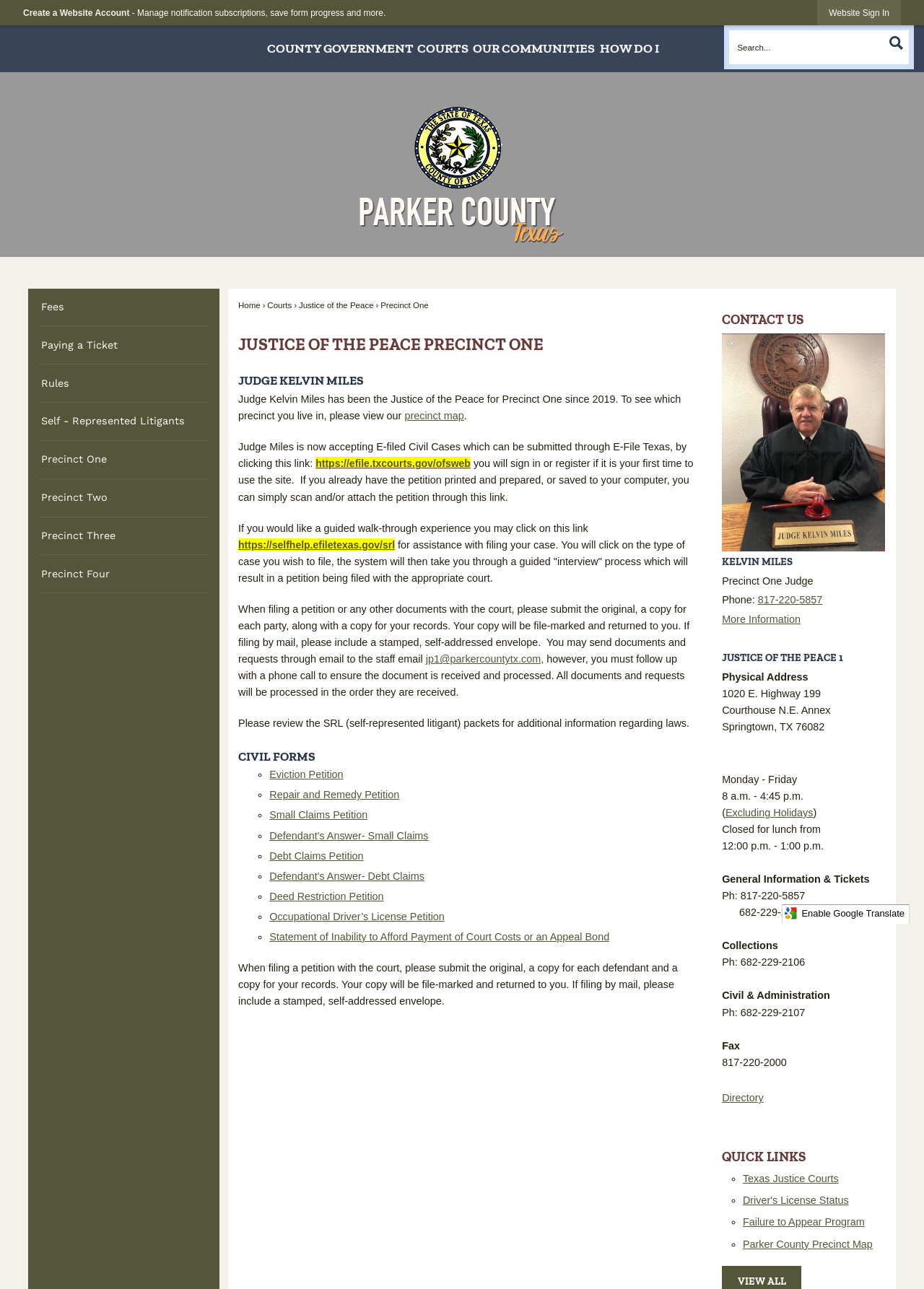Pinpoint the bounding box coordinates of the element you need to click to execute the following instruction: "Contact the judge". The bounding box should be represented by four float numbers between 0 and 1, in the format [left, top, right, bottom].

[0.781, 0.242, 0.87, 0.254]